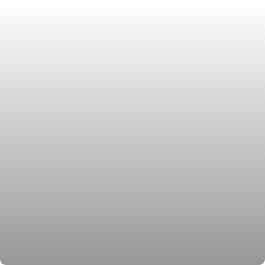What is the main topic of the article?
Please respond to the question with a detailed and well-explained answer.

The main topic of the article is physical endurance, as indicated by the title of the image and the article title 'Rising to the Test: How to Build and Sustain Physical Endurance in Any Journey', which suggests that the article explores strategies for improving physical endurance.